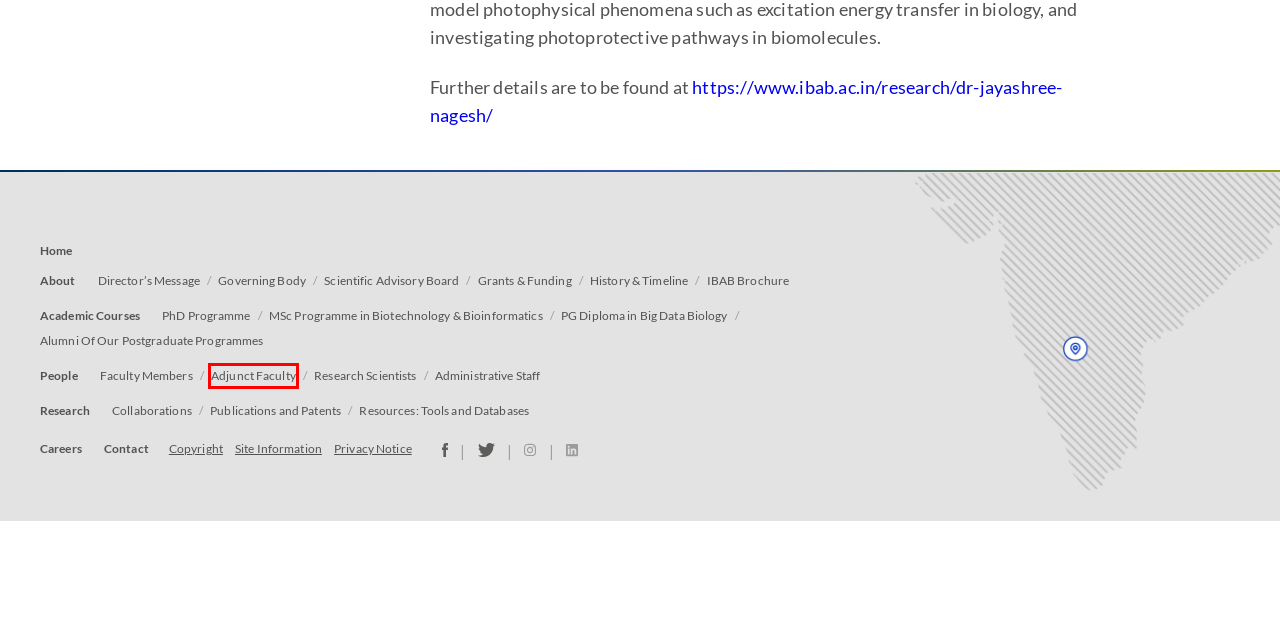Look at the screenshot of a webpage with a red bounding box and select the webpage description that best corresponds to the new page after clicking the element in the red box. Here are the options:
A. Funding and Grants – Institute of Bioinformatics and Applied Biotechnology
B. The Governing Body – Institute of Bioinformatics and Applied Biotechnology
C. Scientific Advisory Board – Institute of Bioinformatics and Applied Biotechnology
D. Administrative Staff – Institute of Bioinformatics and Applied Biotechnology
E. Collaborations – Institute of Bioinformatics and Applied Biotechnology
F. Milestones – Institute of Bioinformatics and Applied Biotechnology
G. Adjunct Faculty – Institute of Bioinformatics and Applied Biotechnology
H. PhD Programme – Institute of Bioinformatics and Applied Biotechnology

G